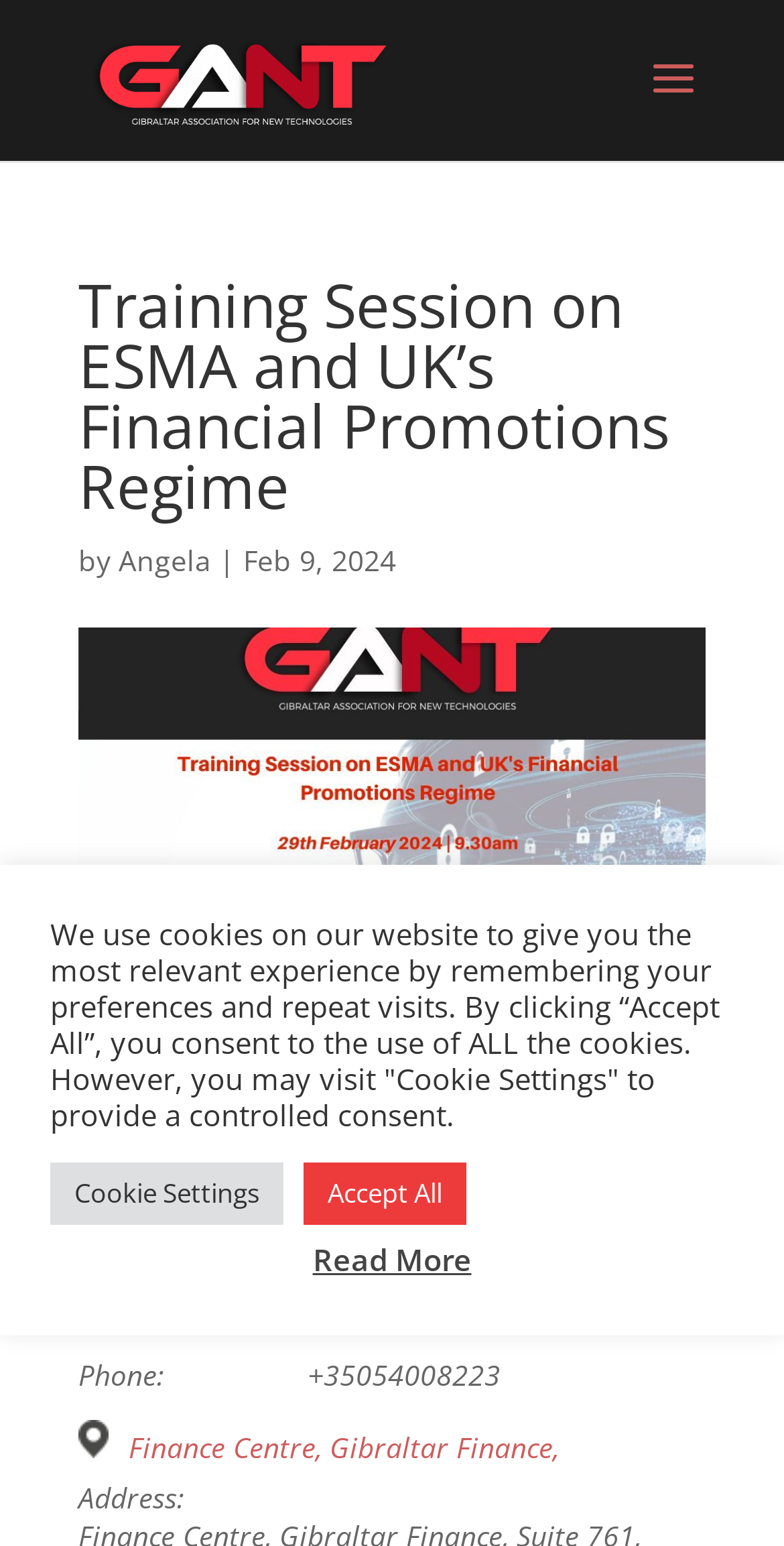Determine the bounding box coordinates for the region that must be clicked to execute the following instruction: "Read more about the training session".

[0.399, 0.802, 0.601, 0.828]